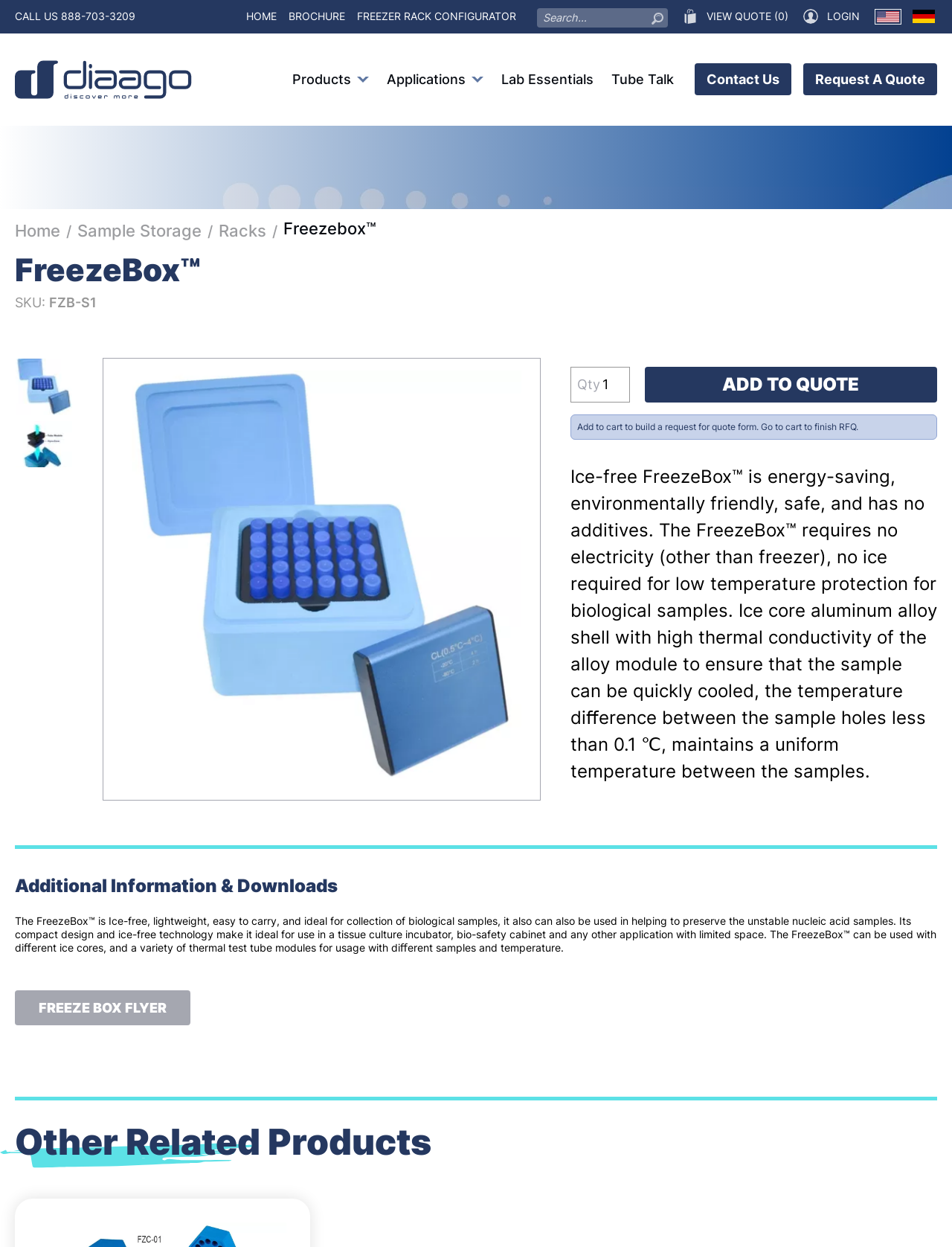Please provide a comprehensive response to the question below by analyzing the image: 
What is the phone number to call?

I found the phone number by looking at the top navigation bar, where there is a 'CALL US' text followed by the phone number '888-703-3209'.